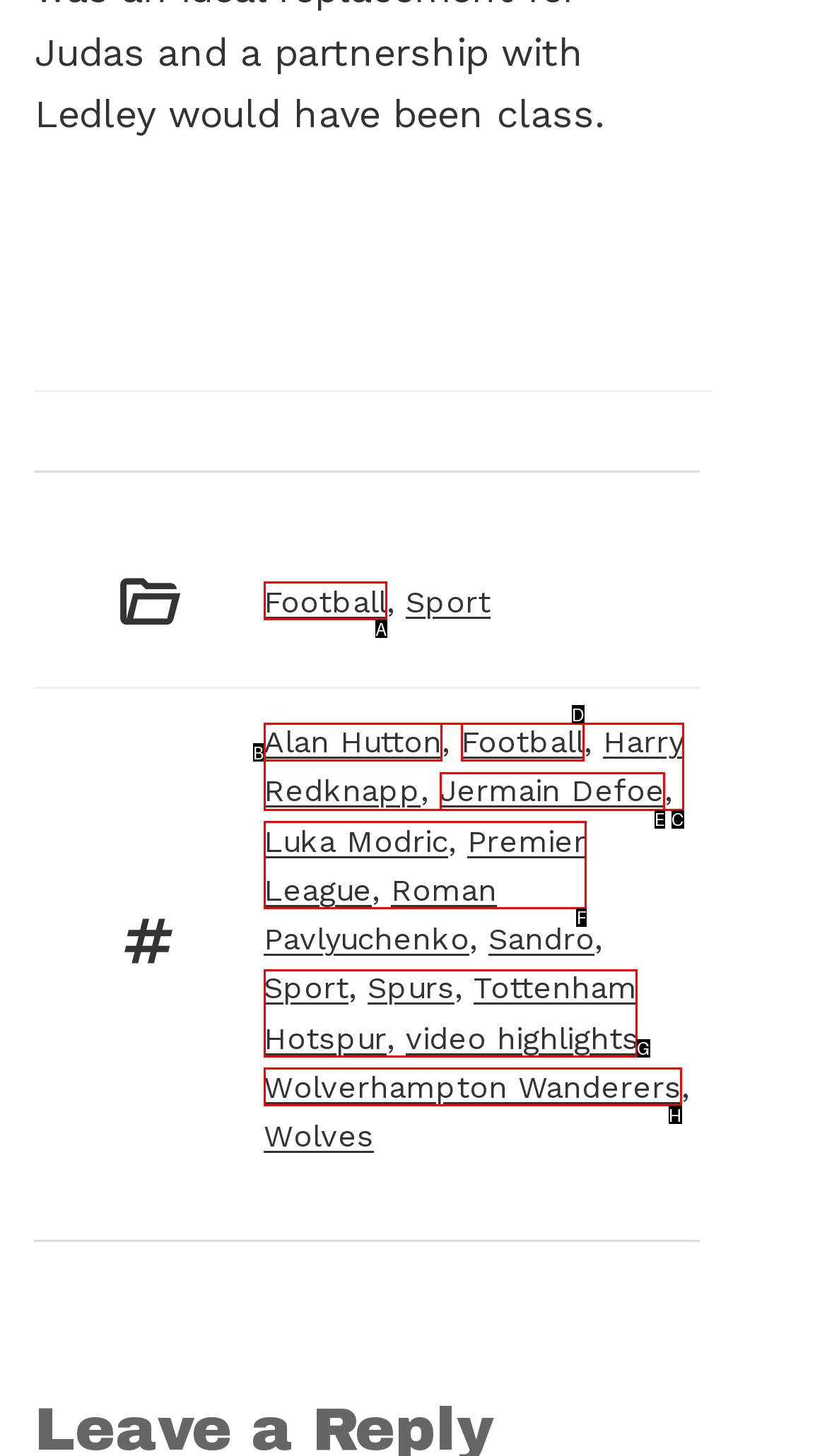Determine which HTML element I should select to execute the task: Explore the 'Premier League' link
Reply with the corresponding option's letter from the given choices directly.

F